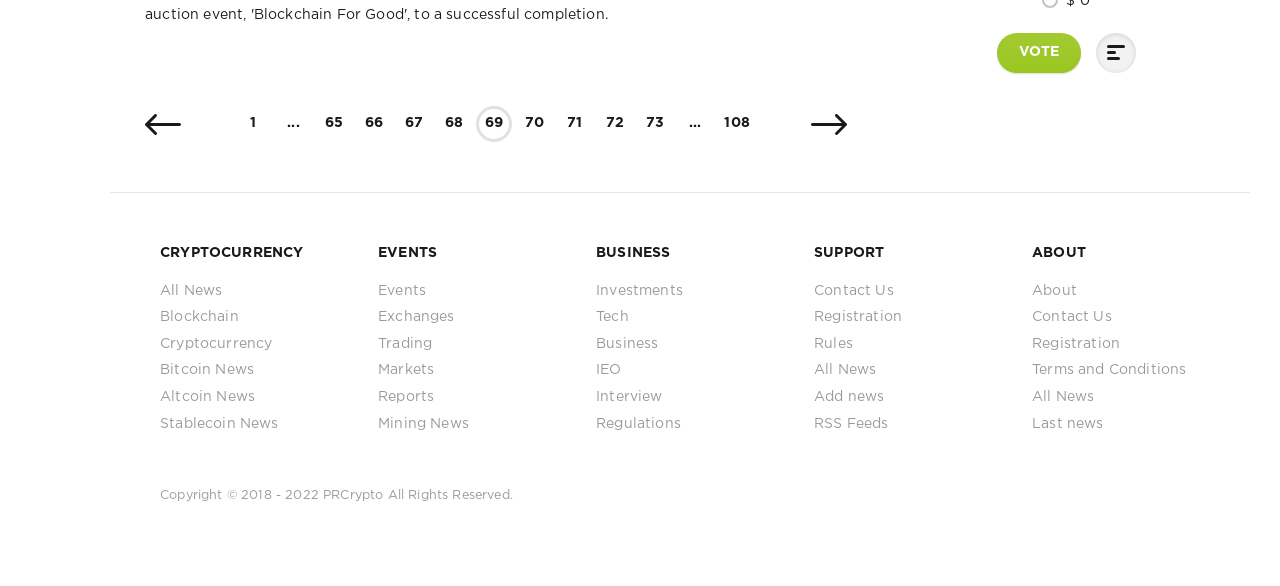What is the copyright year range? From the image, respond with a single word or brief phrase.

2018 - 2022